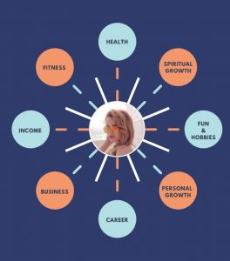Break down the image and describe every detail you can observe.

The image visually represents the interconnected facets of personal development, emphasizing the holistic approach to growth and empowerment. At the center, a figure symbolizing the individual embodies the essence of self-discovery and potential. Surrounding this central figure are circles labeled with key areas of focus: **Health, Spiritual Growth, Fun & Hobbies, Personal Growth, Career, Business, Income,** and **Fitness**. Radiating lines connect these concepts, illustrating how each aspect contributes to overall well-being and success. The vibrant color scheme and dynamic layout invite viewers to consider the balance between these critical dimensions of life, highlighting the importance of emotional intelligence in navigating personal and professional challenges.